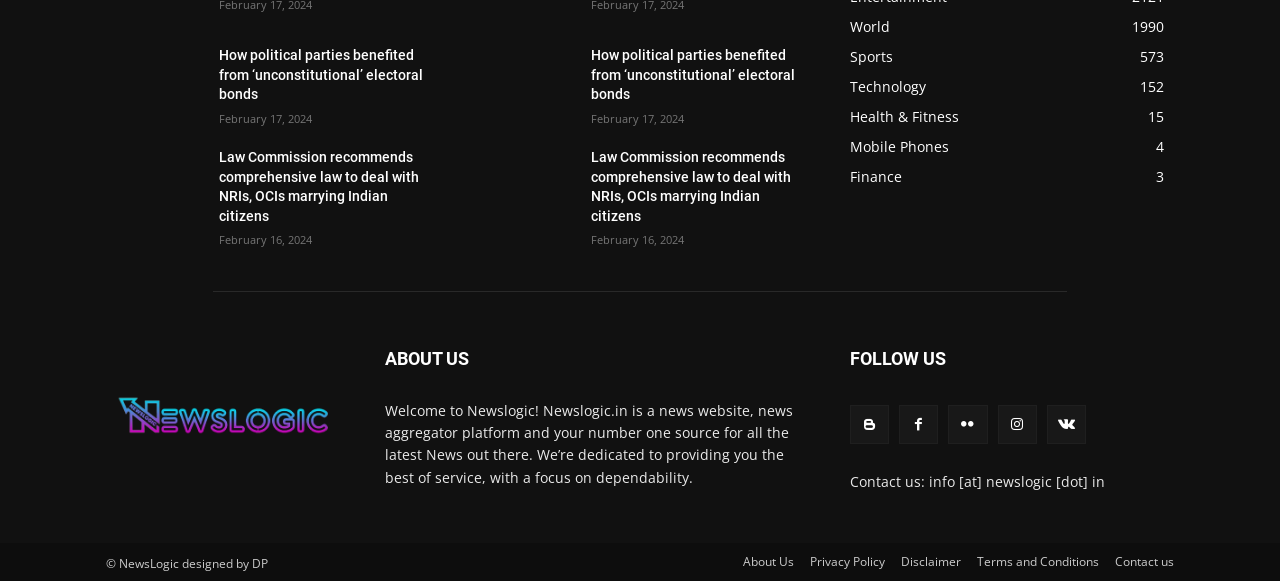Extract the bounding box coordinates of the UI element described by: "Privacy Policy". The coordinates should include four float numbers ranging from 0 to 1, e.g., [left, top, right, bottom].

[0.633, 0.947, 0.691, 0.984]